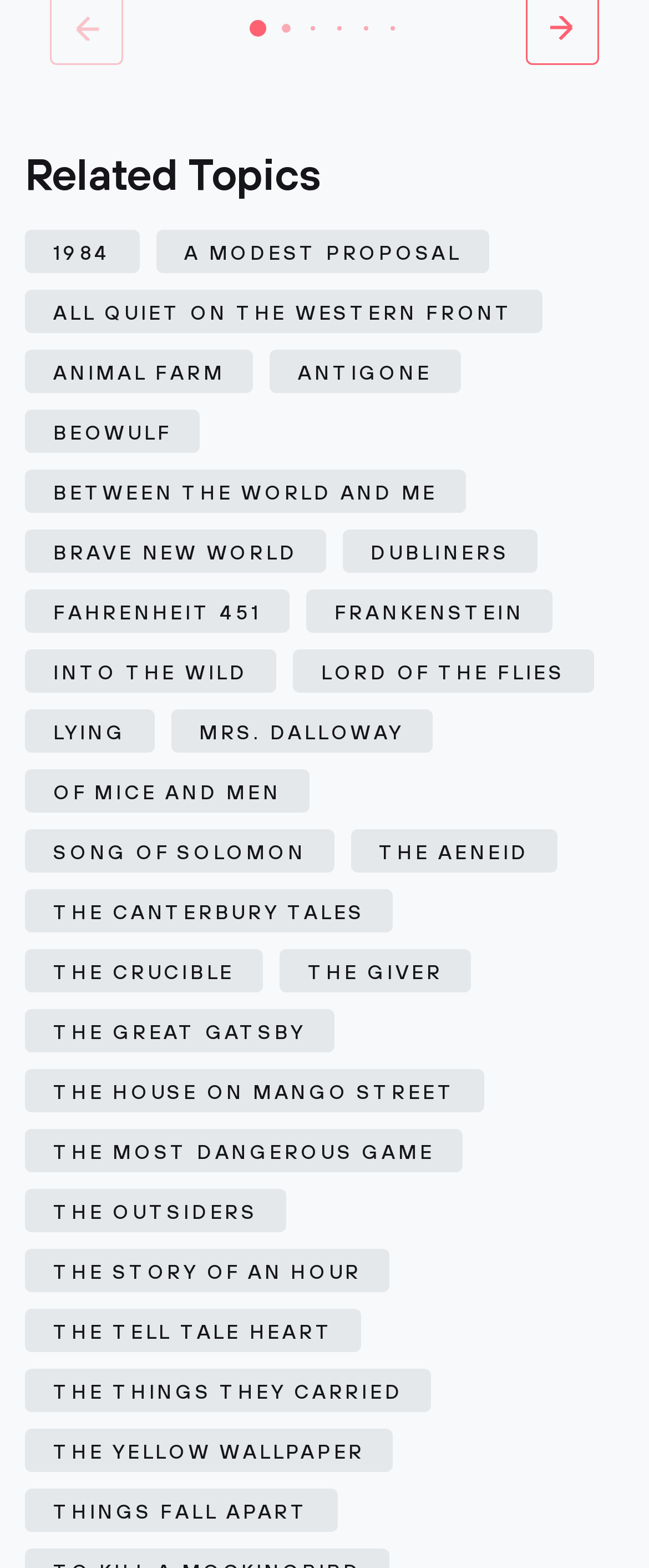Are all links under Related Topics arranged in alphabetical order?
Answer the question based on the image using a single word or a brief phrase.

Yes